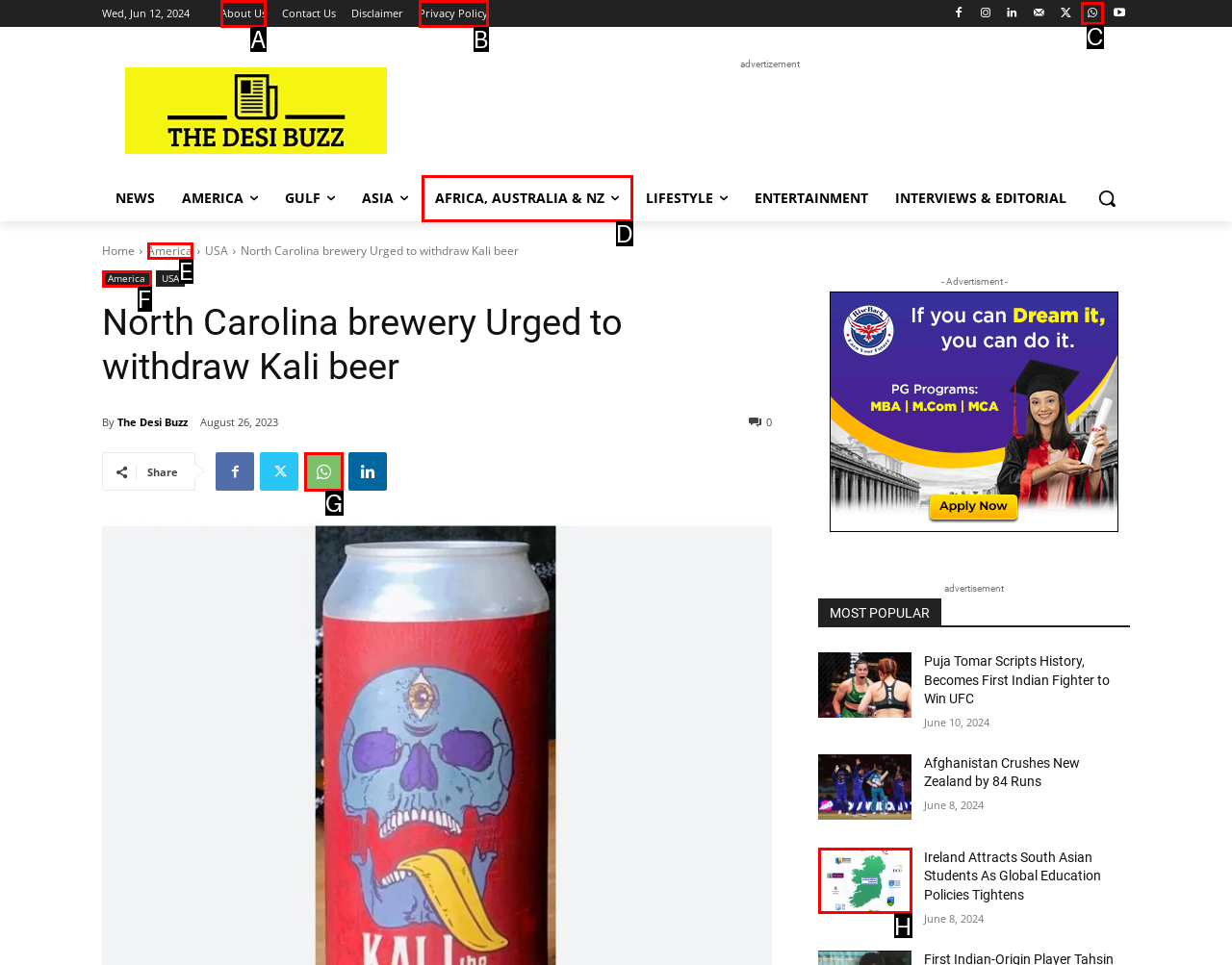Choose the letter of the option that needs to be clicked to perform the task: Click on the 'About Us' link. Answer with the letter.

A